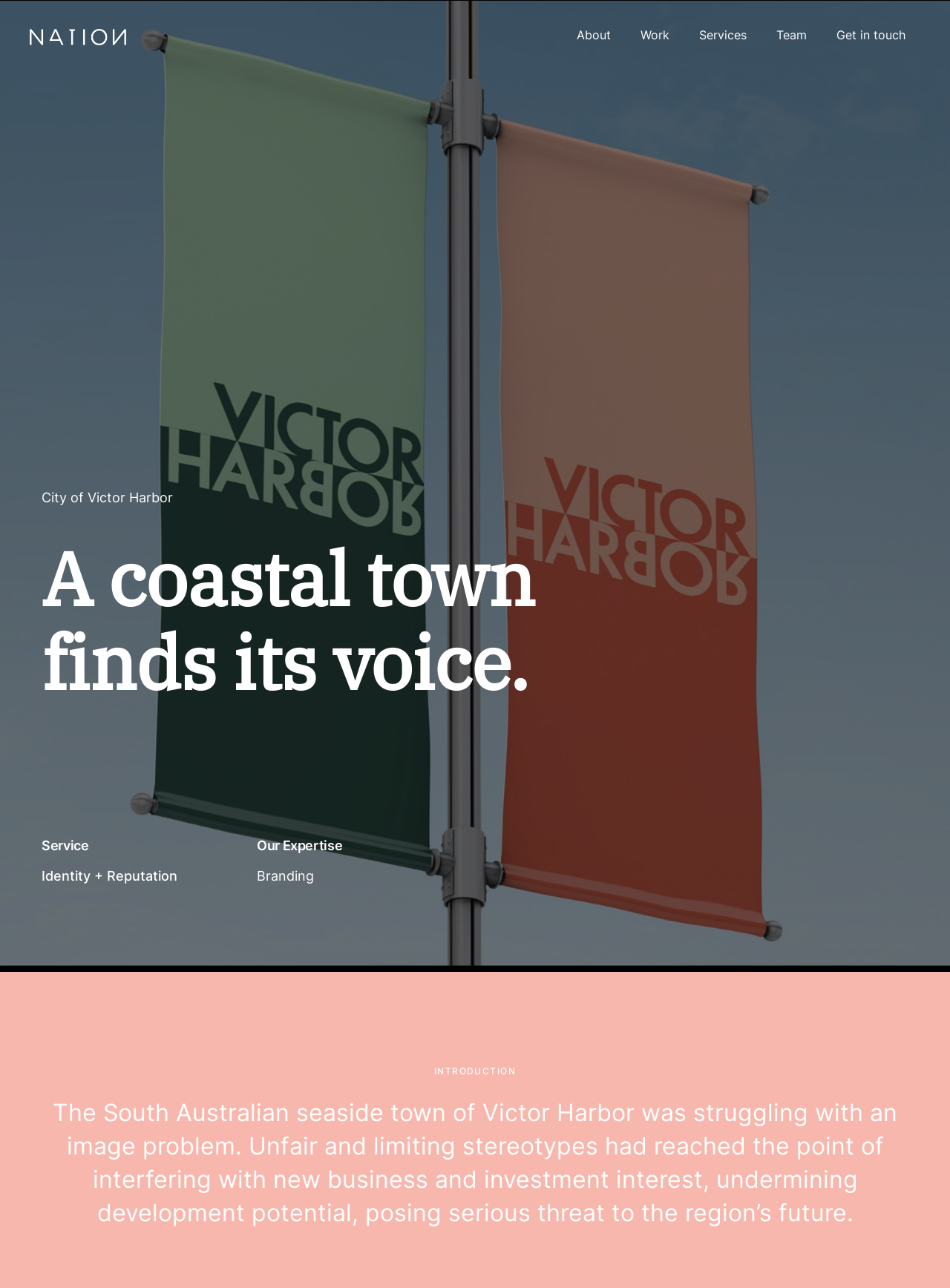Using the information shown in the image, answer the question with as much detail as possible: What is the service offered?

I found the answer by looking at the link element with the content 'Identity + Reputation' at coordinates [0.044, 0.674, 0.187, 0.691]. This is likely a service offered by the company since it is listed under the 'Service' heading.